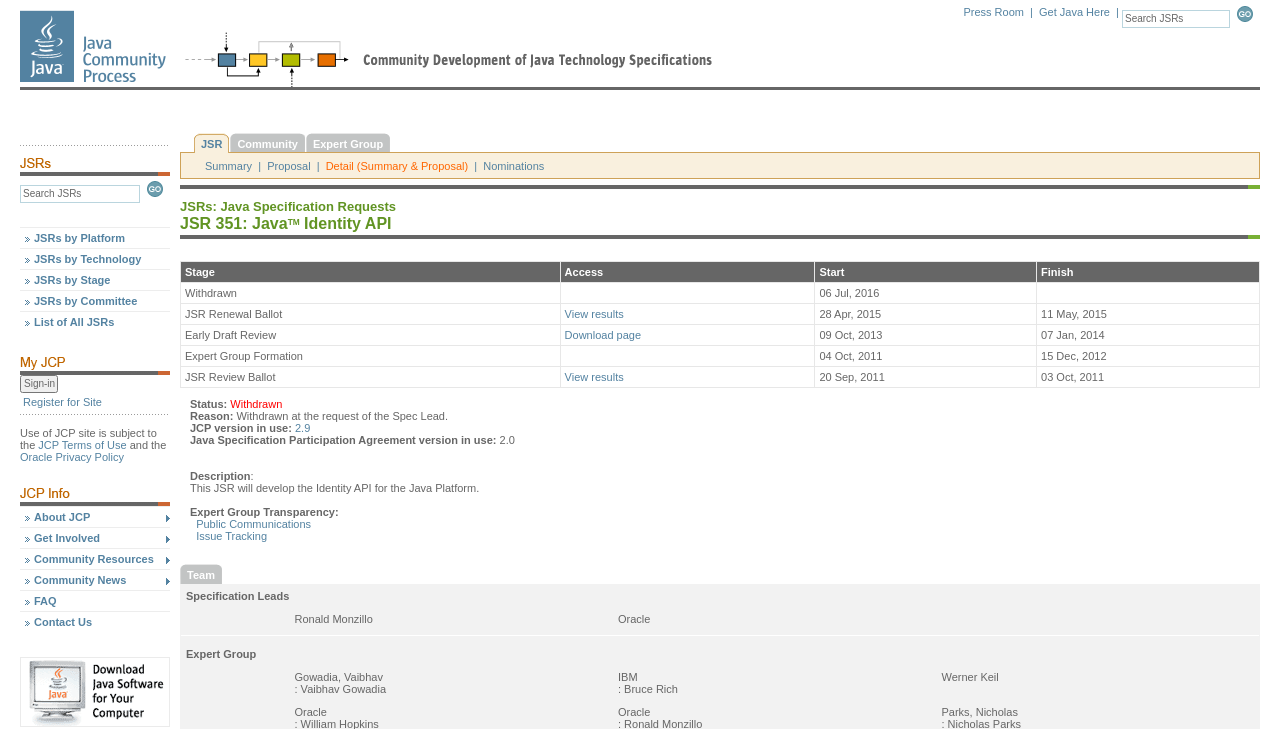What is the finish date for the 'Early Draft Review' stage?
Examine the image and give a concise answer in one word or a short phrase.

07 Jan, 2014